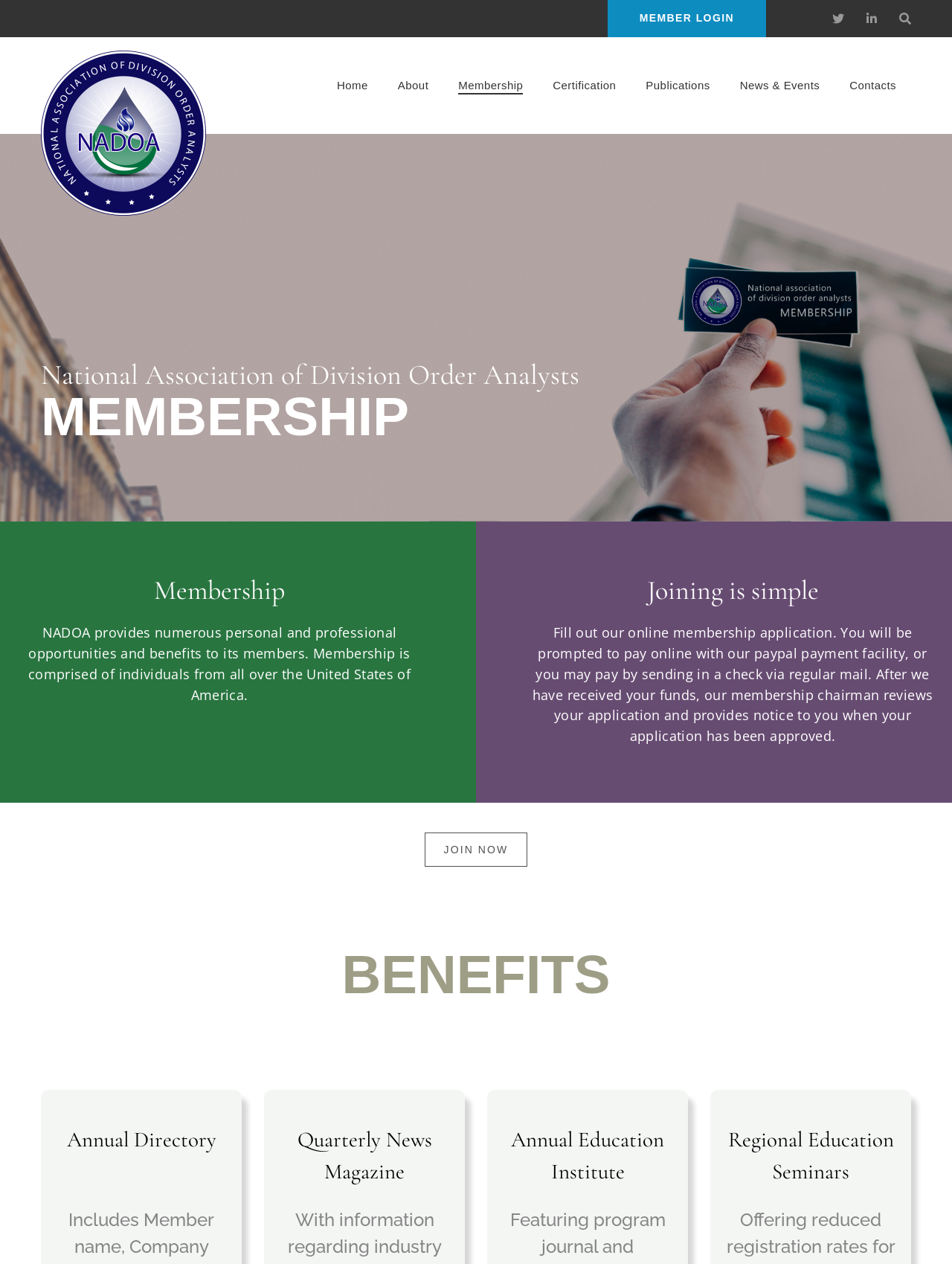Predict the bounding box coordinates of the area that should be clicked to accomplish the following instruction: "Click MEMBER LOGIN". The bounding box coordinates should consist of four float numbers between 0 and 1, i.e., [left, top, right, bottom].

[0.638, 0.0, 0.805, 0.029]